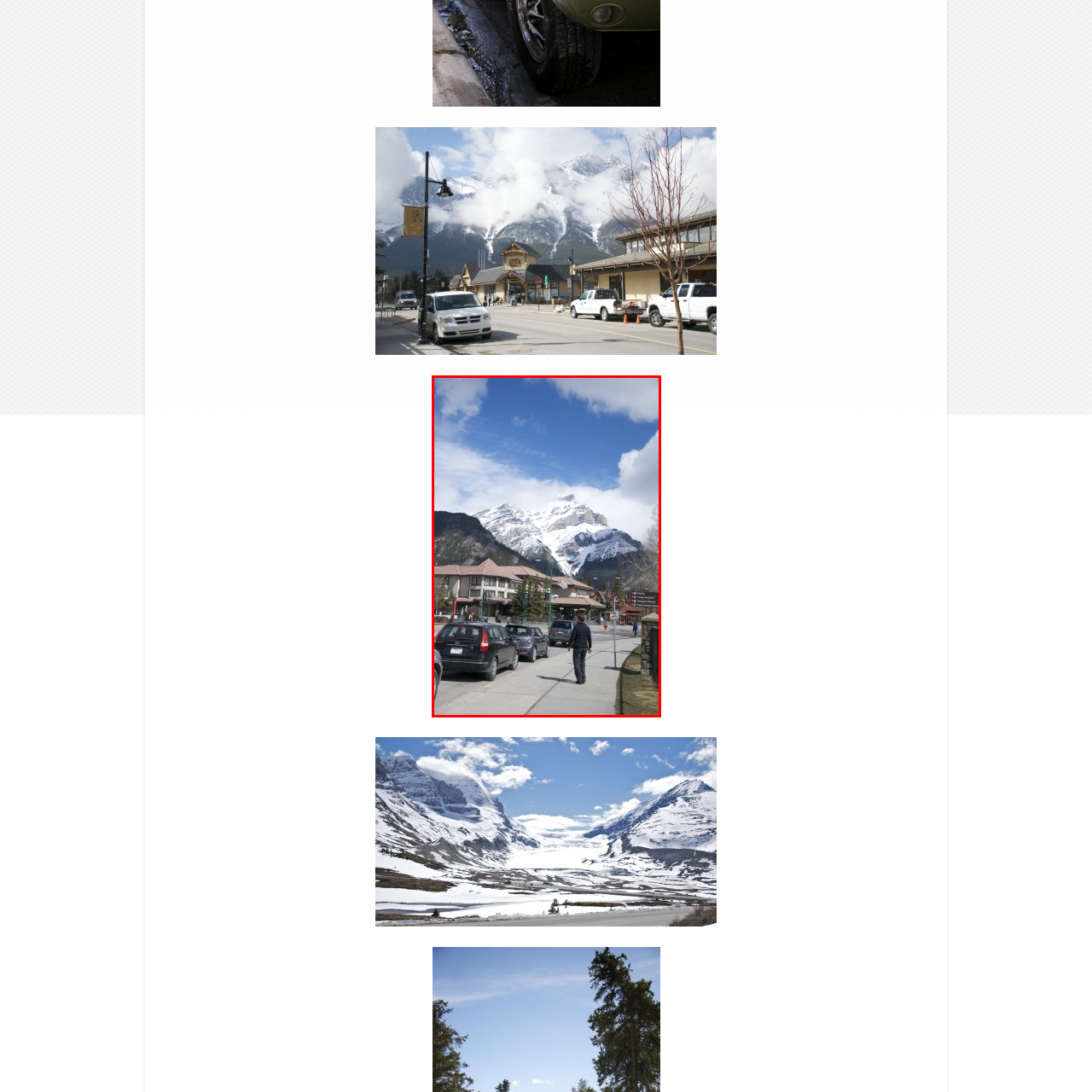What is the color of the sky?
Look closely at the image inside the red bounding box and answer the question with as much detail as possible.

The caption describes the sky as 'bright blue', which indicates a vibrant and clear sky with no signs of clouds or haze.